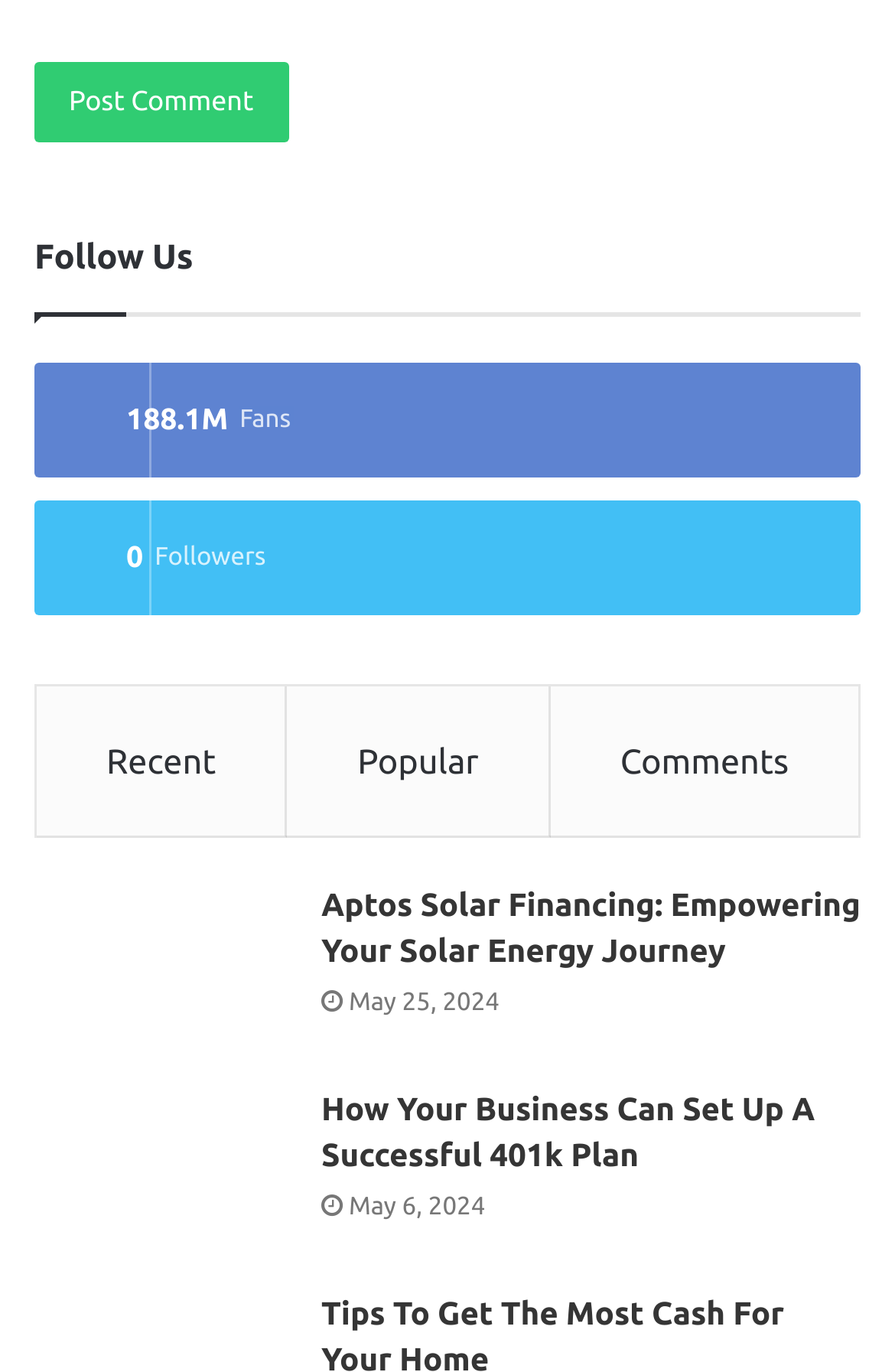What is the title of the first article?
Based on the image, answer the question with as much detail as possible.

The answer can be found by looking at the heading element with the text 'Aptos Solar Financing: Empowering Your Solar Energy Journey' which is located below the 'Follow Us' section.